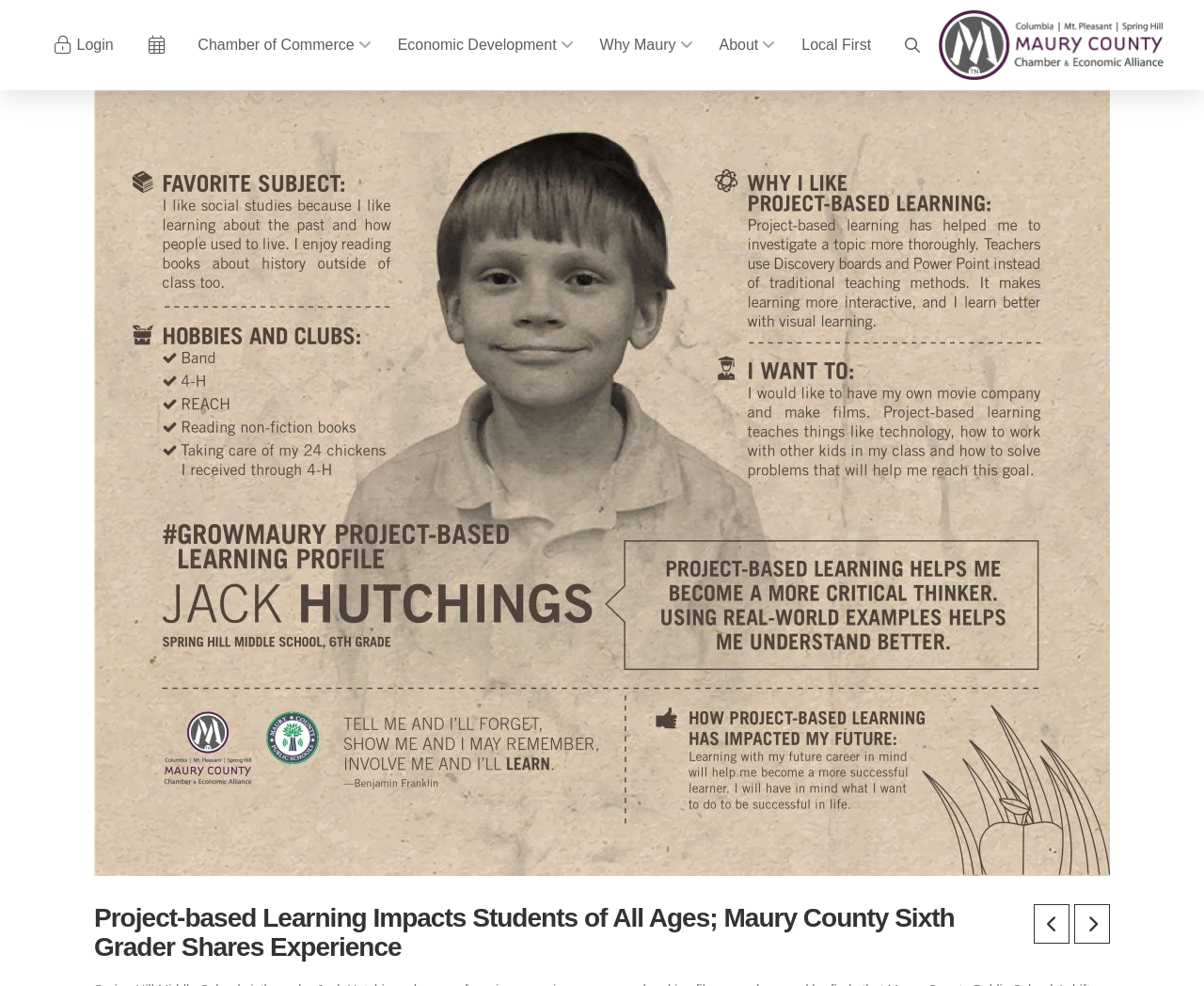Please determine the bounding box coordinates for the UI element described here. Use the format (top-left x, top-left y, bottom-right x, bottom-right y) with values bounded between 0 and 1: parent_node: Login

[0.78, 0.01, 0.966, 0.081]